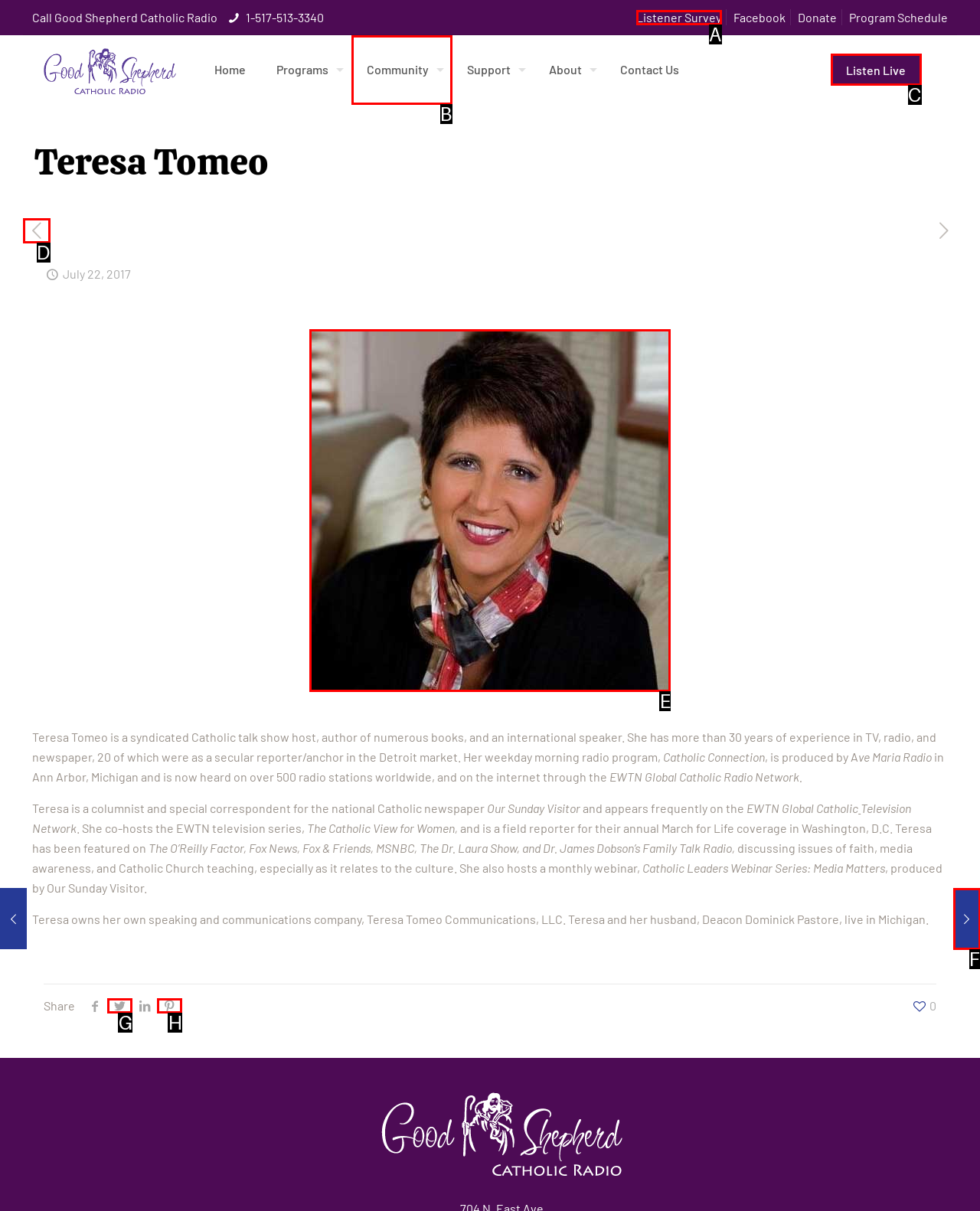Identify the correct choice to execute this task: Visit Teresa Tomeo's homepage
Respond with the letter corresponding to the right option from the available choices.

E